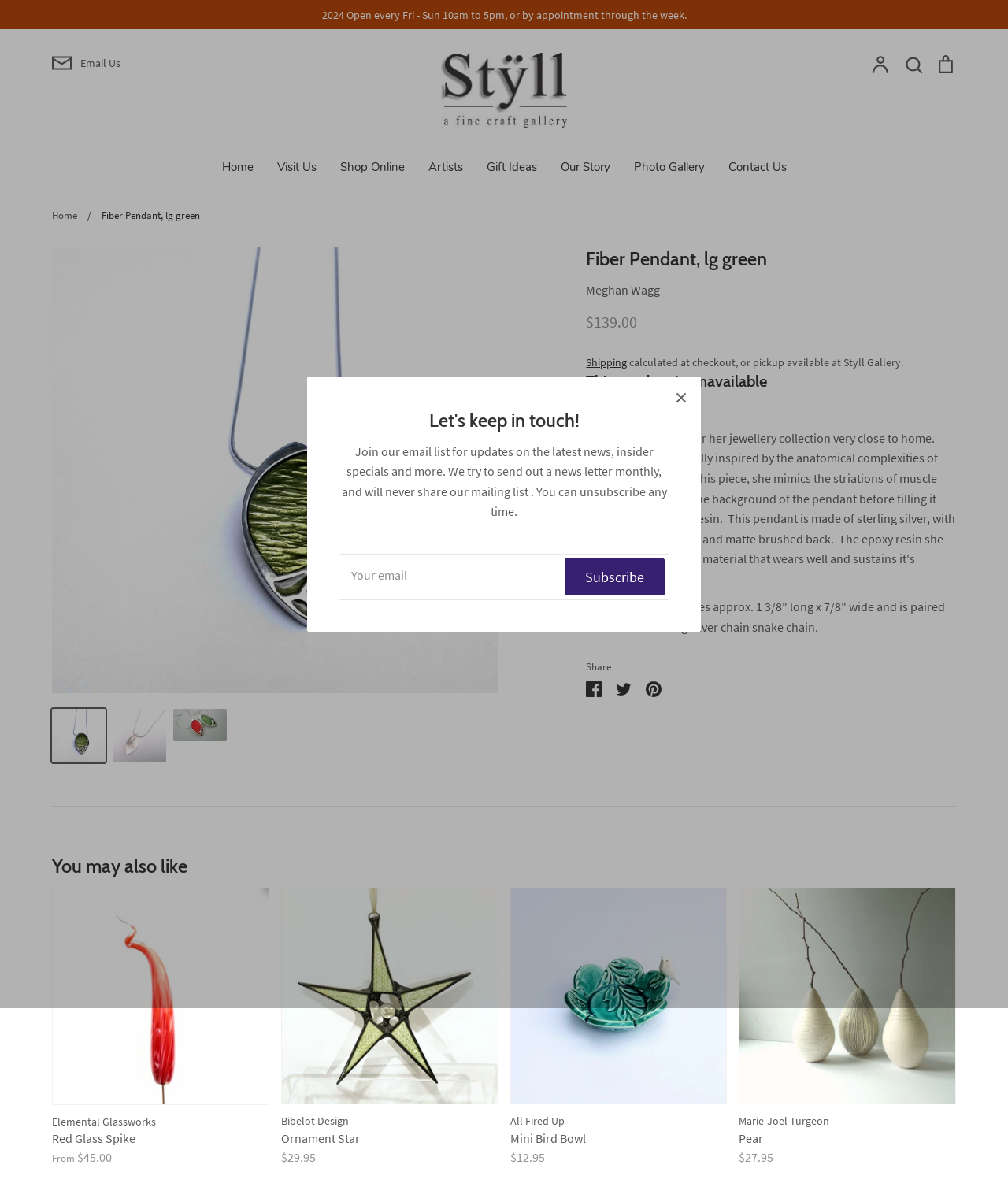Find the bounding box coordinates of the element you need to click on to perform this action: 'Search for products'. The coordinates should be represented by four float values between 0 and 1, in the format [left, top, right, bottom].

[0.114, 0.038, 0.886, 0.07]